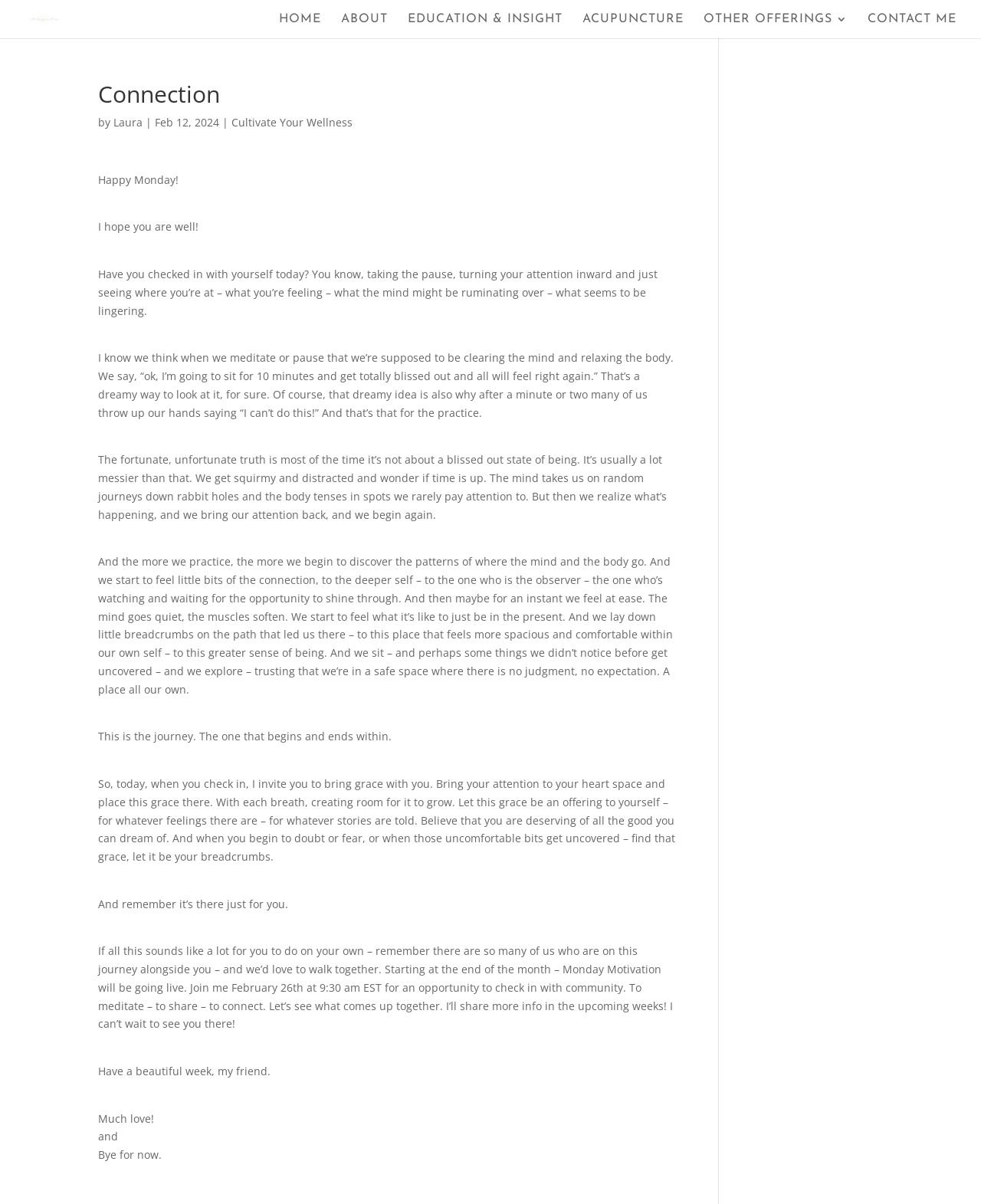What is the author's name?
From the image, respond with a single word or phrase.

Laura